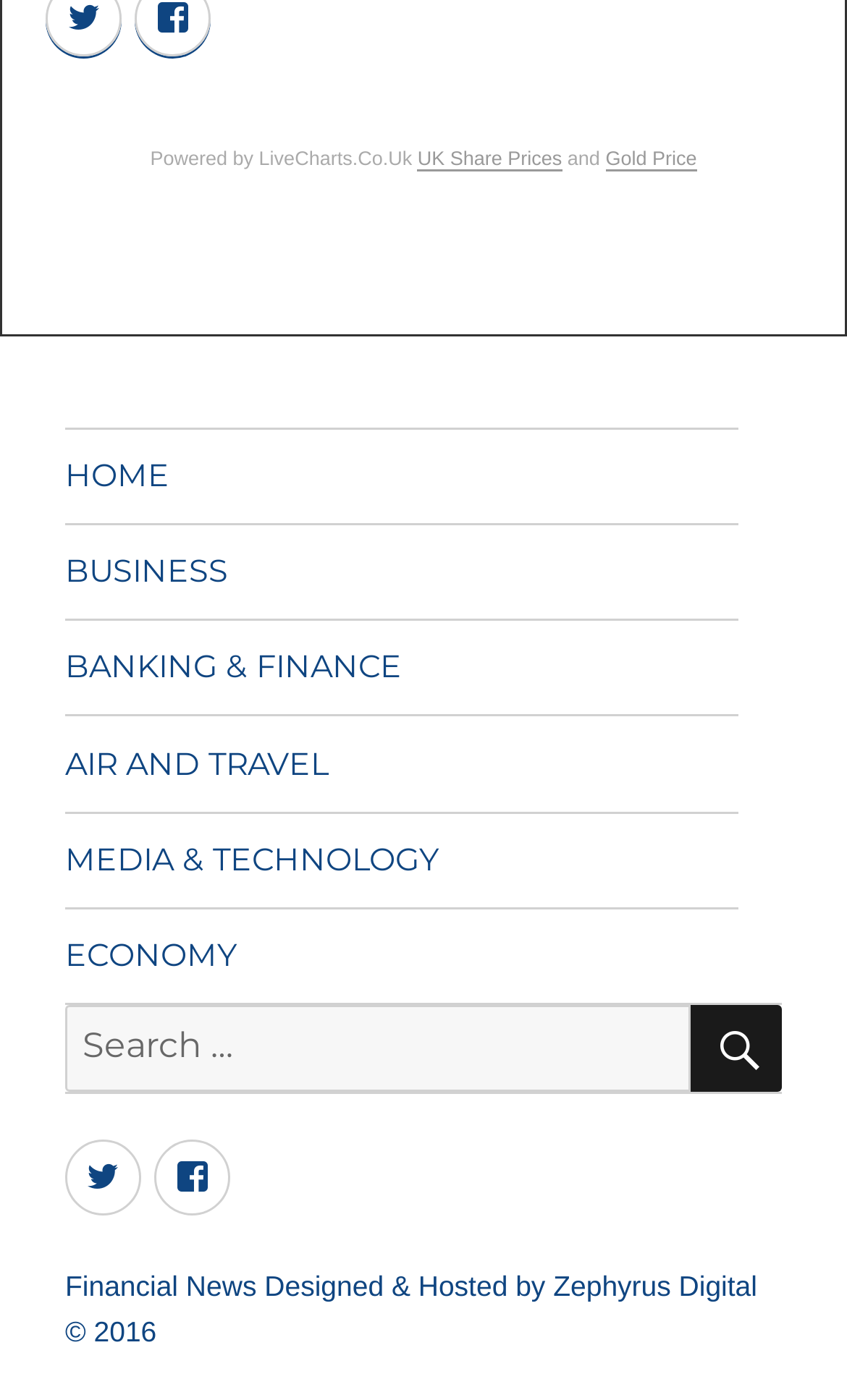Determine the coordinates of the bounding box that should be clicked to complete the instruction: "View Financial News". The coordinates should be represented by four float numbers between 0 and 1: [left, top, right, bottom].

[0.077, 0.907, 0.303, 0.93]